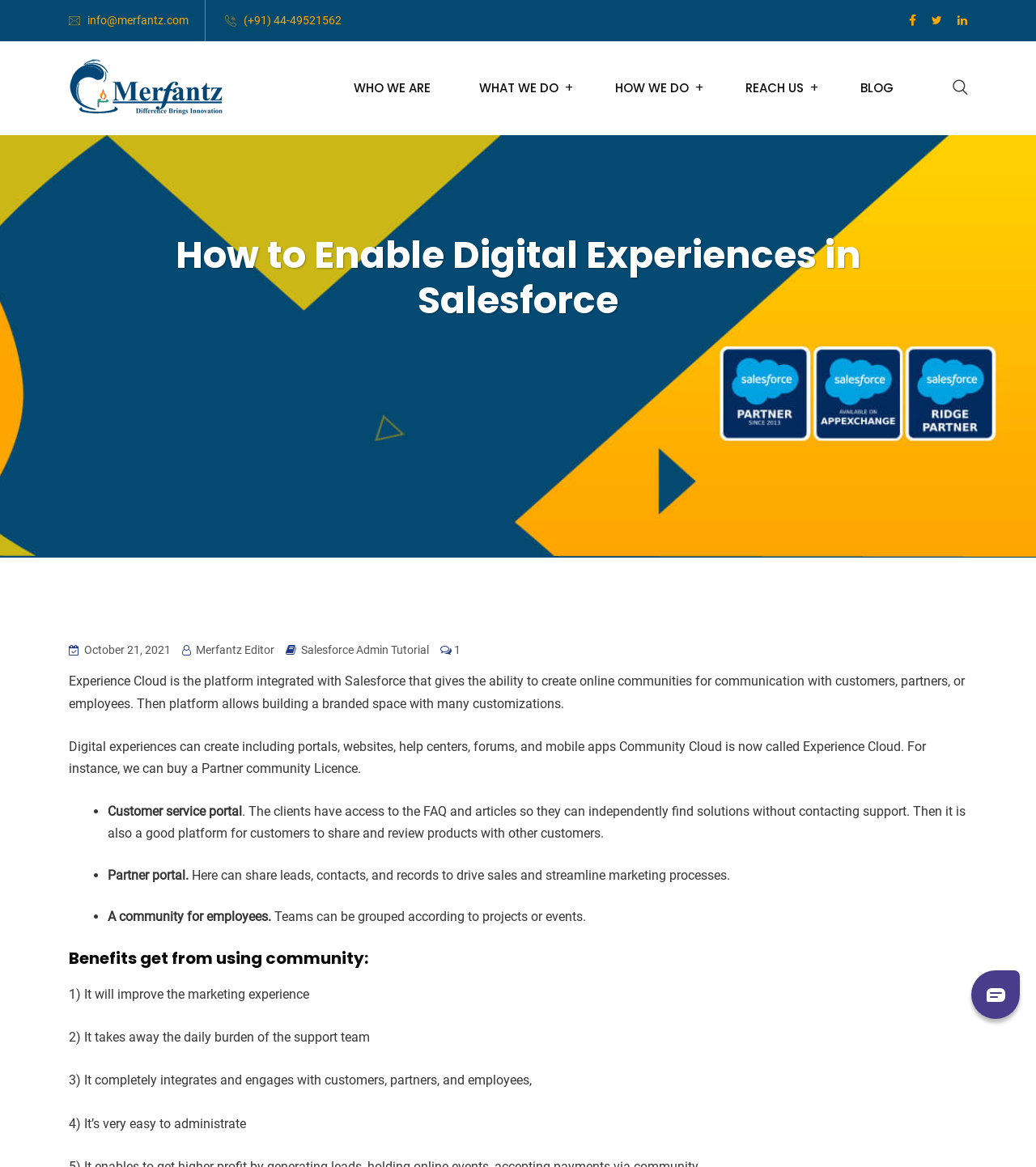Find the bounding box coordinates of the area to click in order to follow the instruction: "Read the blog".

[0.816, 0.067, 0.877, 0.084]